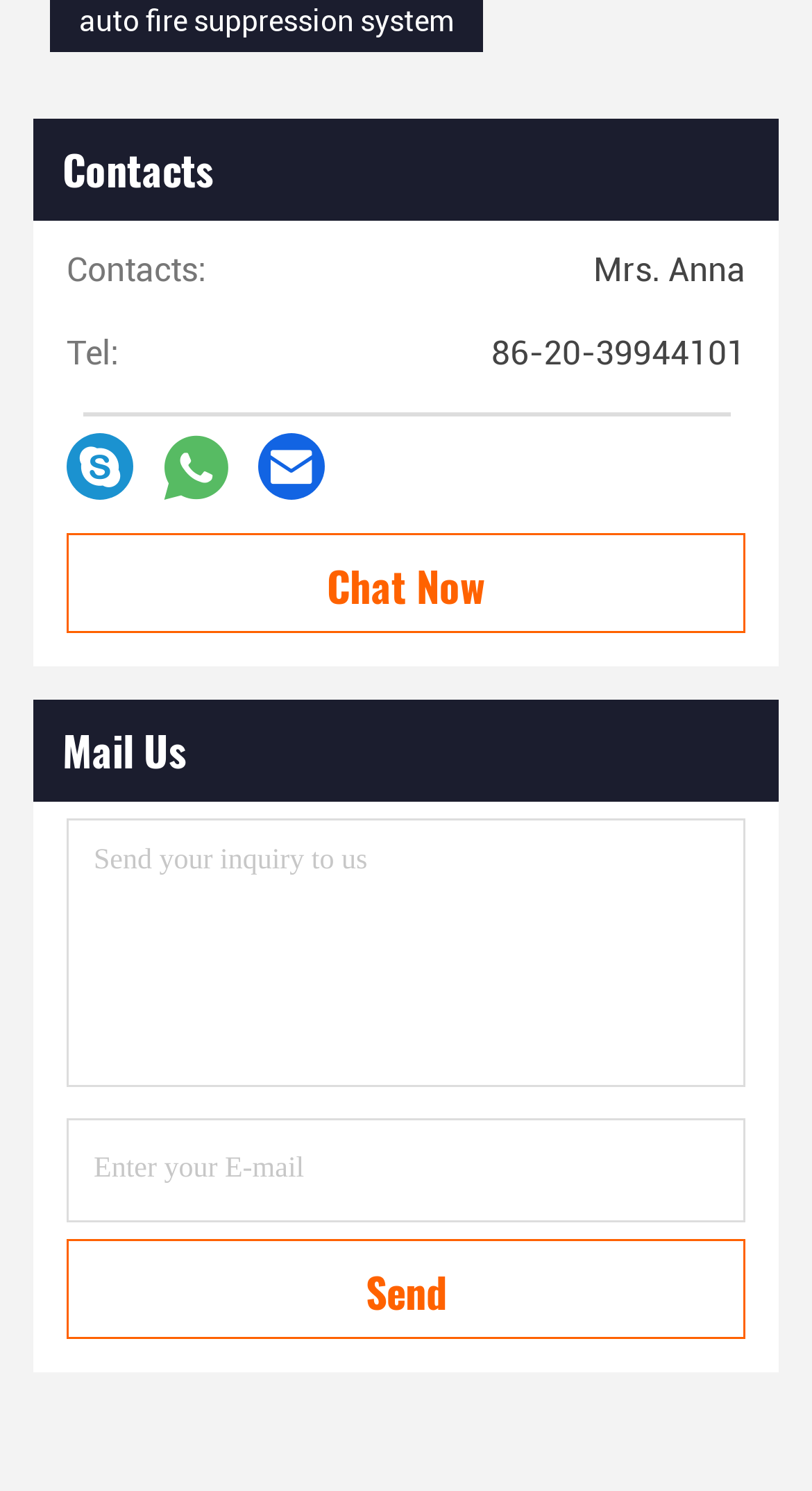Using the provided element description: "placeholder="Enter your E-mail"", determine the bounding box coordinates of the corresponding UI element in the screenshot.

[0.082, 0.75, 0.918, 0.82]